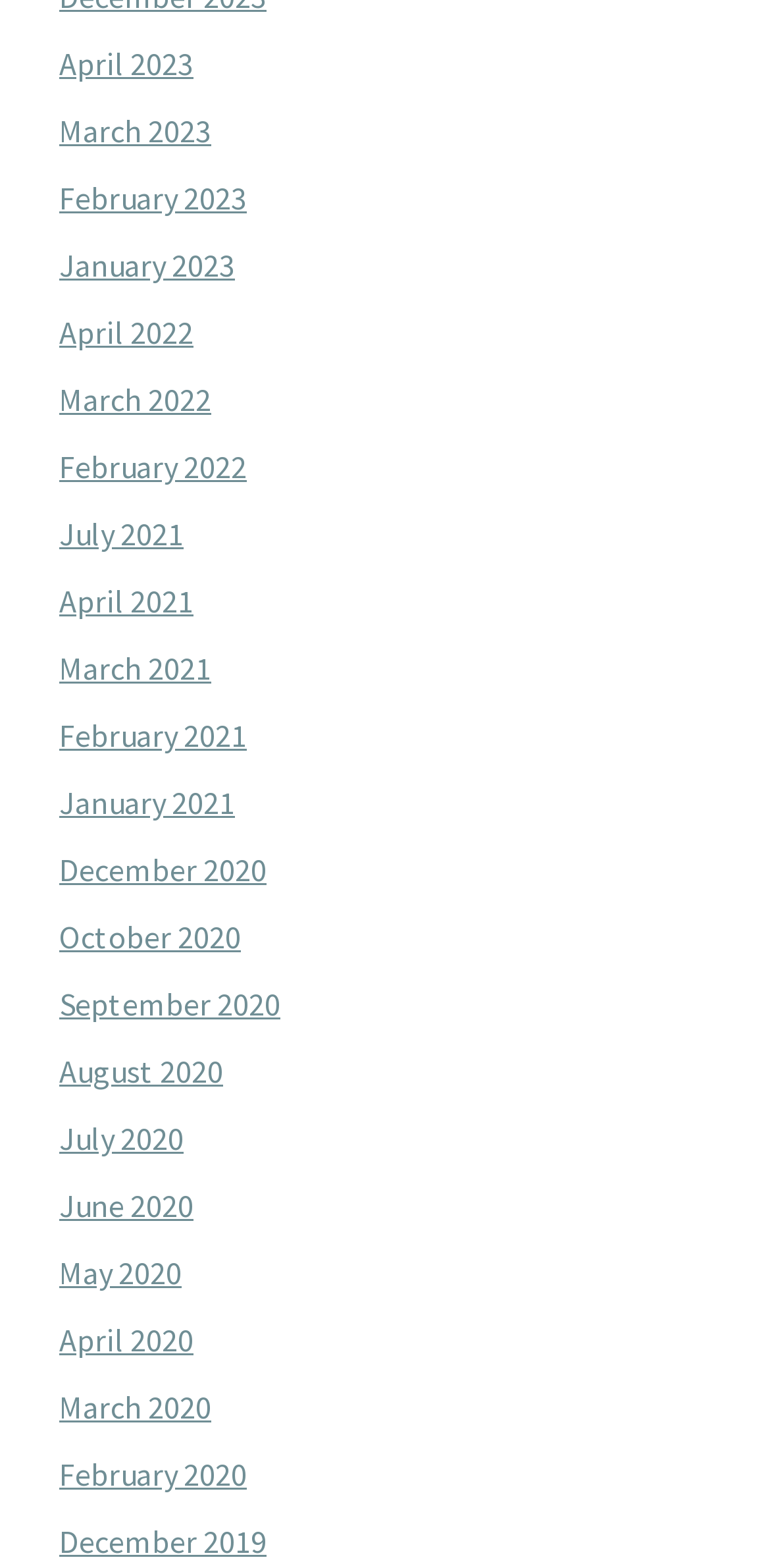Respond with a single word or phrase:
What is the most recent month listed on the webpage?

April 2023